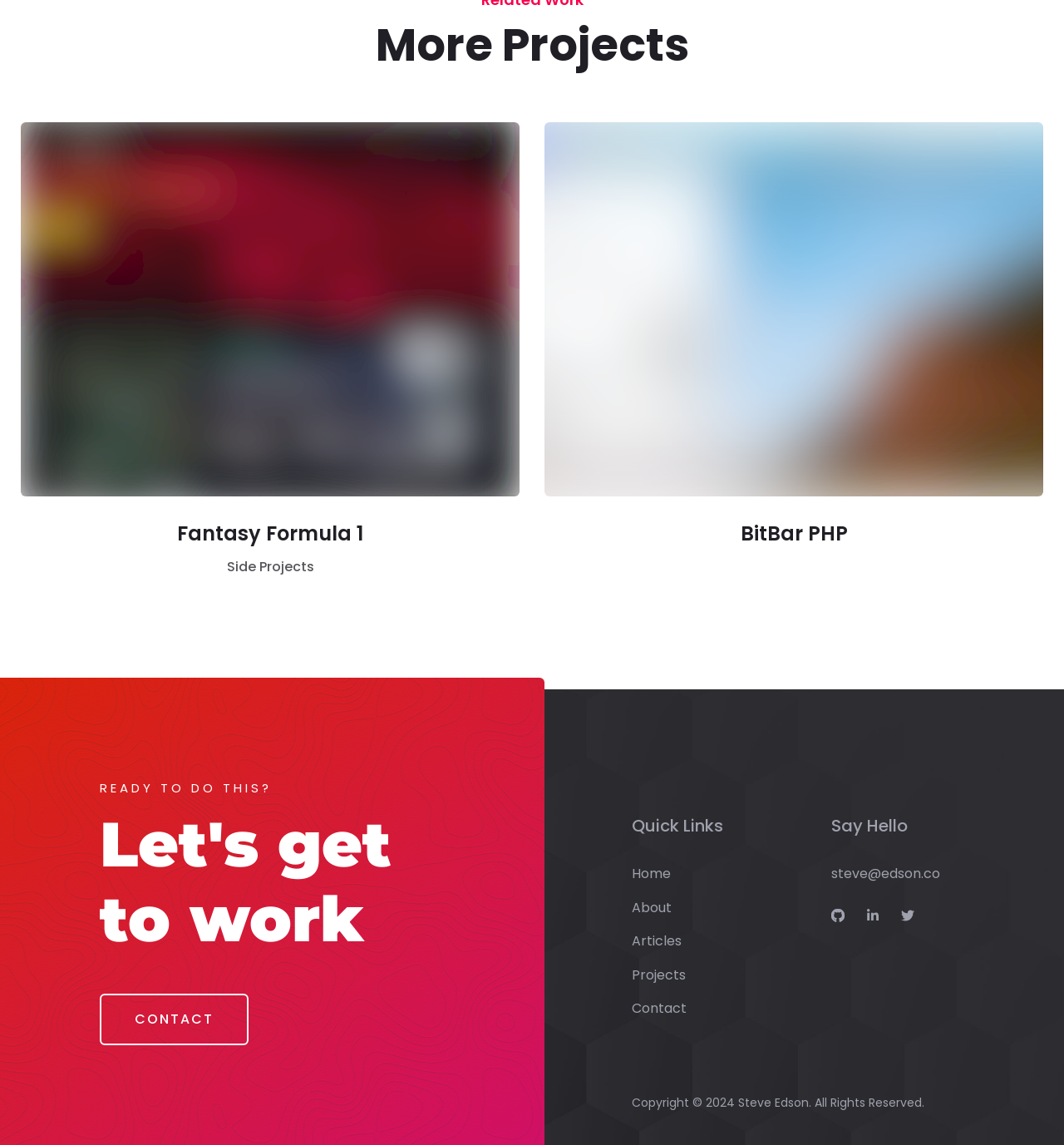What is the copyright year?
Look at the image and respond with a one-word or short phrase answer.

2024